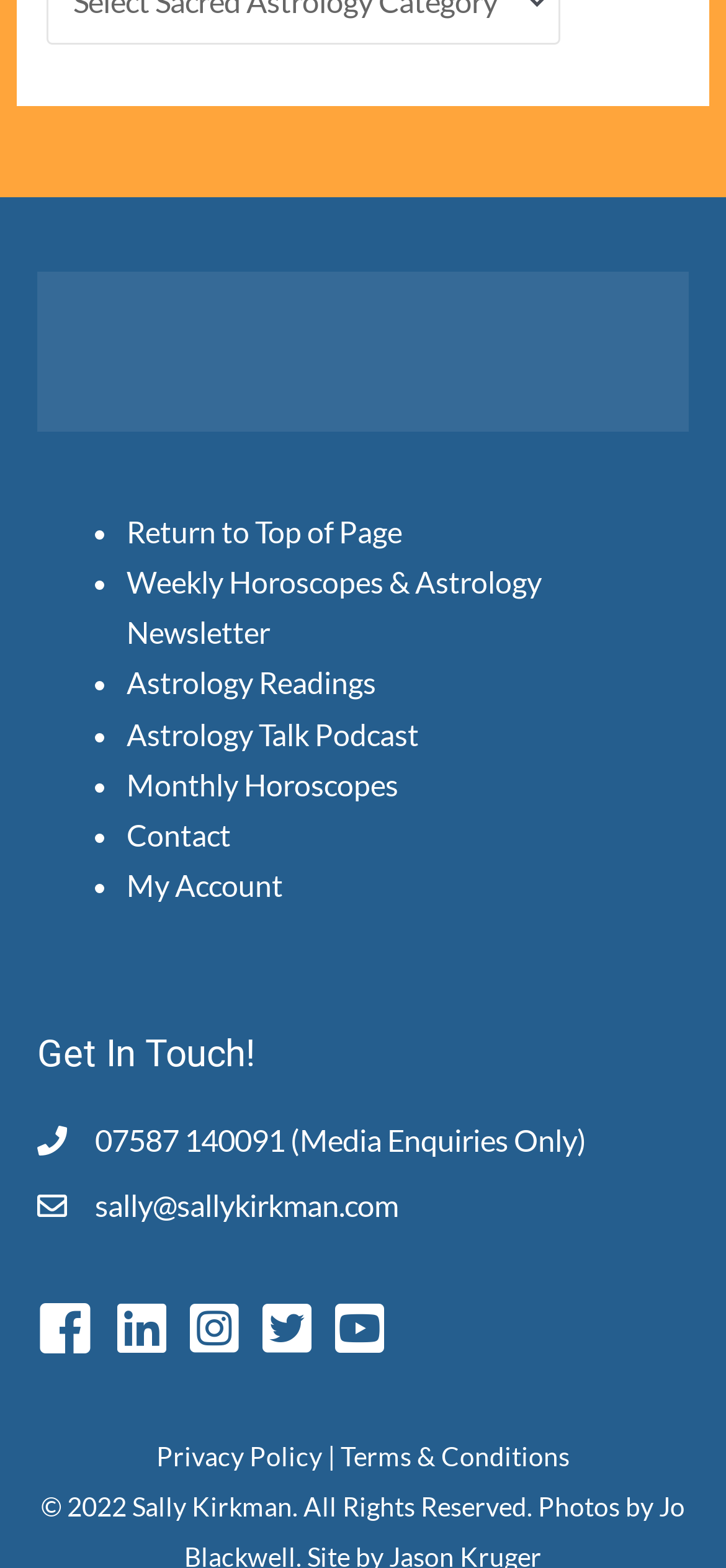Provide a short answer to the following question with just one word or phrase: What is the phone number for media enquiries?

07587 140091